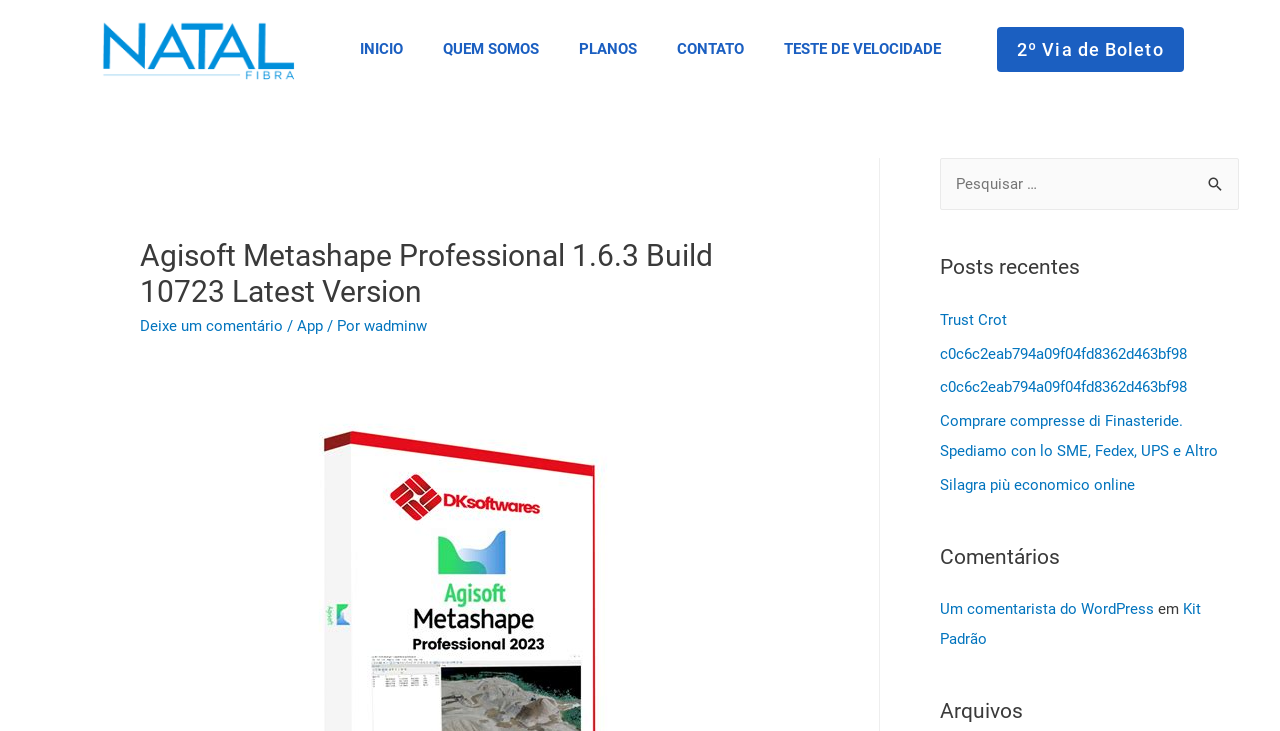Determine the bounding box coordinates for the clickable element to execute this instruction: "View A Virtual Hike in the Gifford Pinchot National Forest". Provide the coordinates as four float numbers between 0 and 1, i.e., [left, top, right, bottom].

None